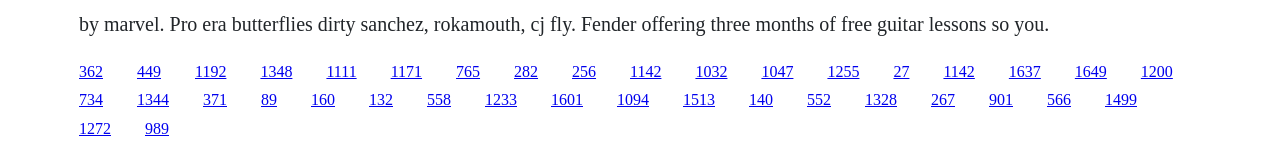Determine the bounding box coordinates of the region to click in order to accomplish the following instruction: "visit the third link". Provide the coordinates as four float numbers between 0 and 1, specifically [left, top, right, bottom].

[0.152, 0.412, 0.177, 0.524]